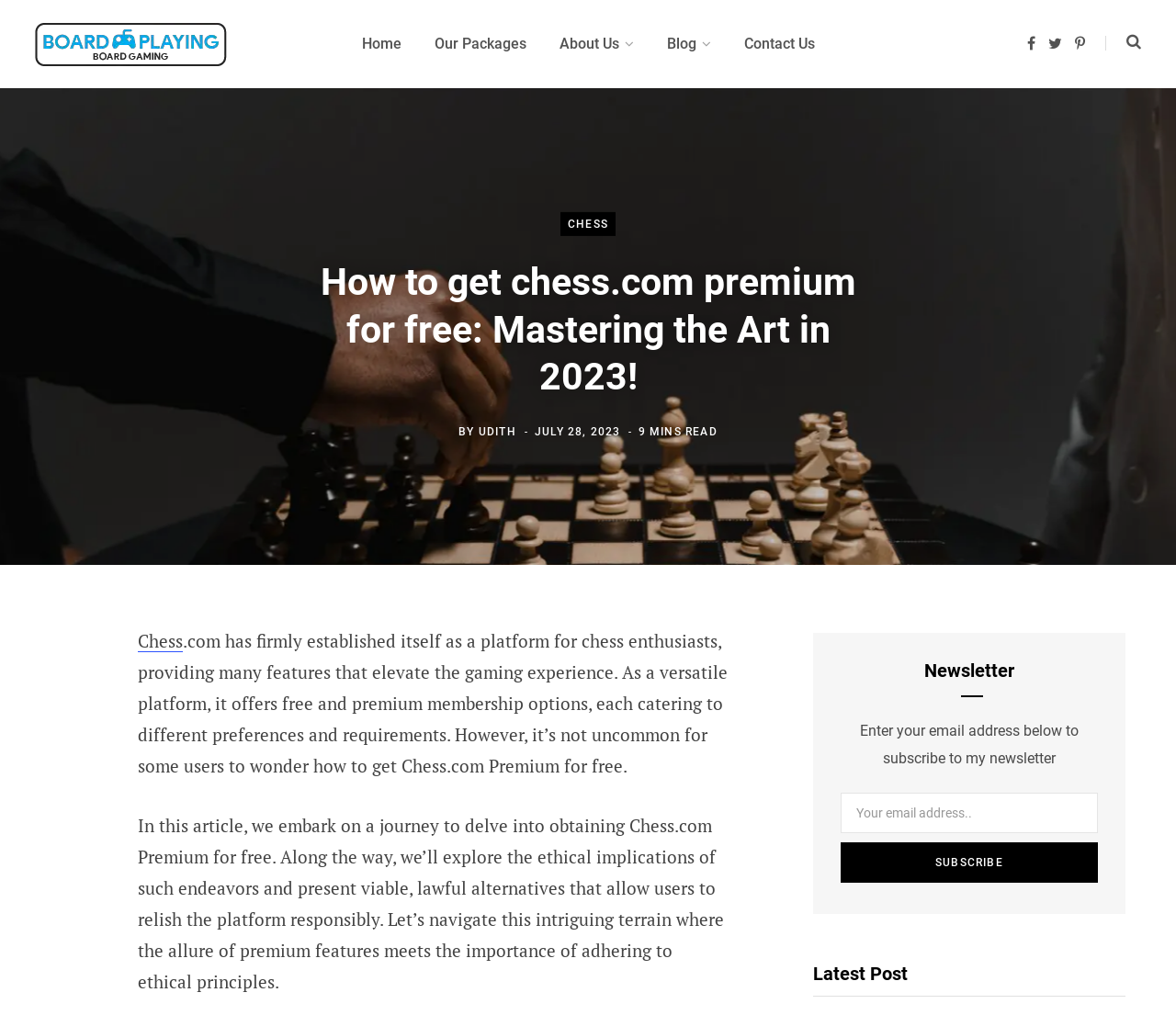Using the information shown in the image, answer the question with as much detail as possible: How long does it take to read this article?

The article mentions the reading time at the top, which is 9 minutes.